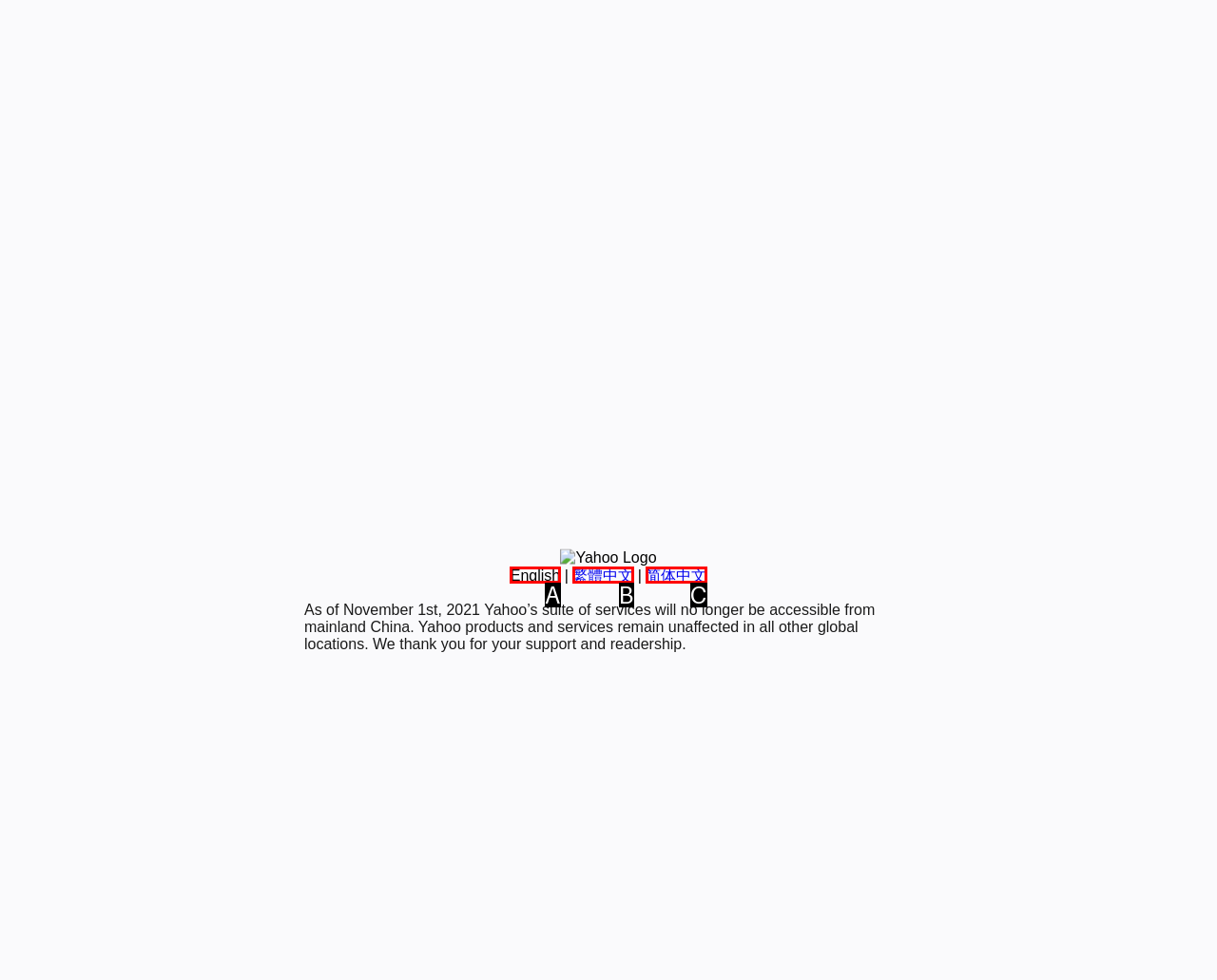Determine which HTML element best suits the description: English. Reply with the letter of the matching option.

A